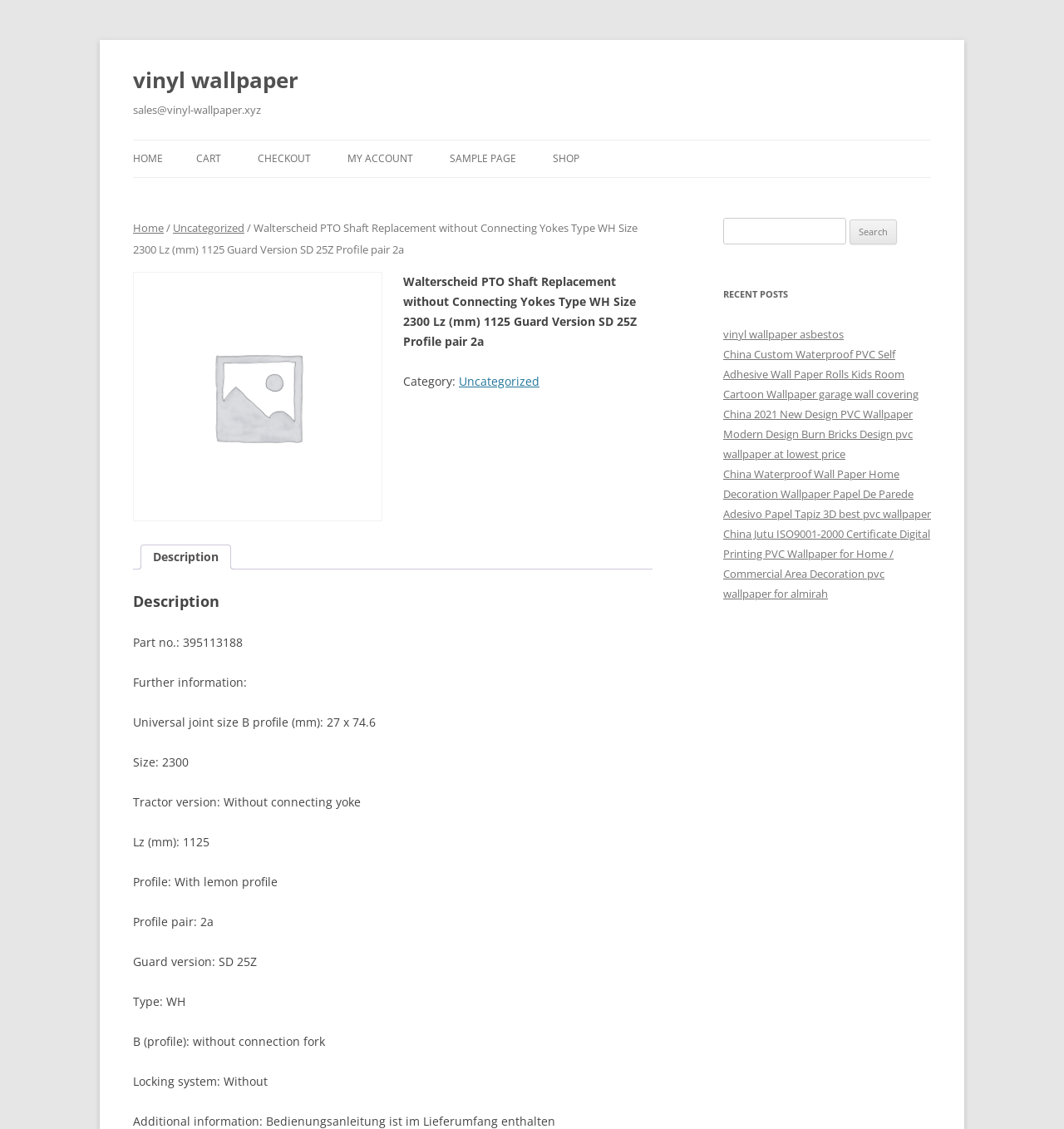Provide the bounding box coordinates of the HTML element this sentence describes: "My account". The bounding box coordinates consist of four float numbers between 0 and 1, i.e., [left, top, right, bottom].

[0.327, 0.124, 0.388, 0.157]